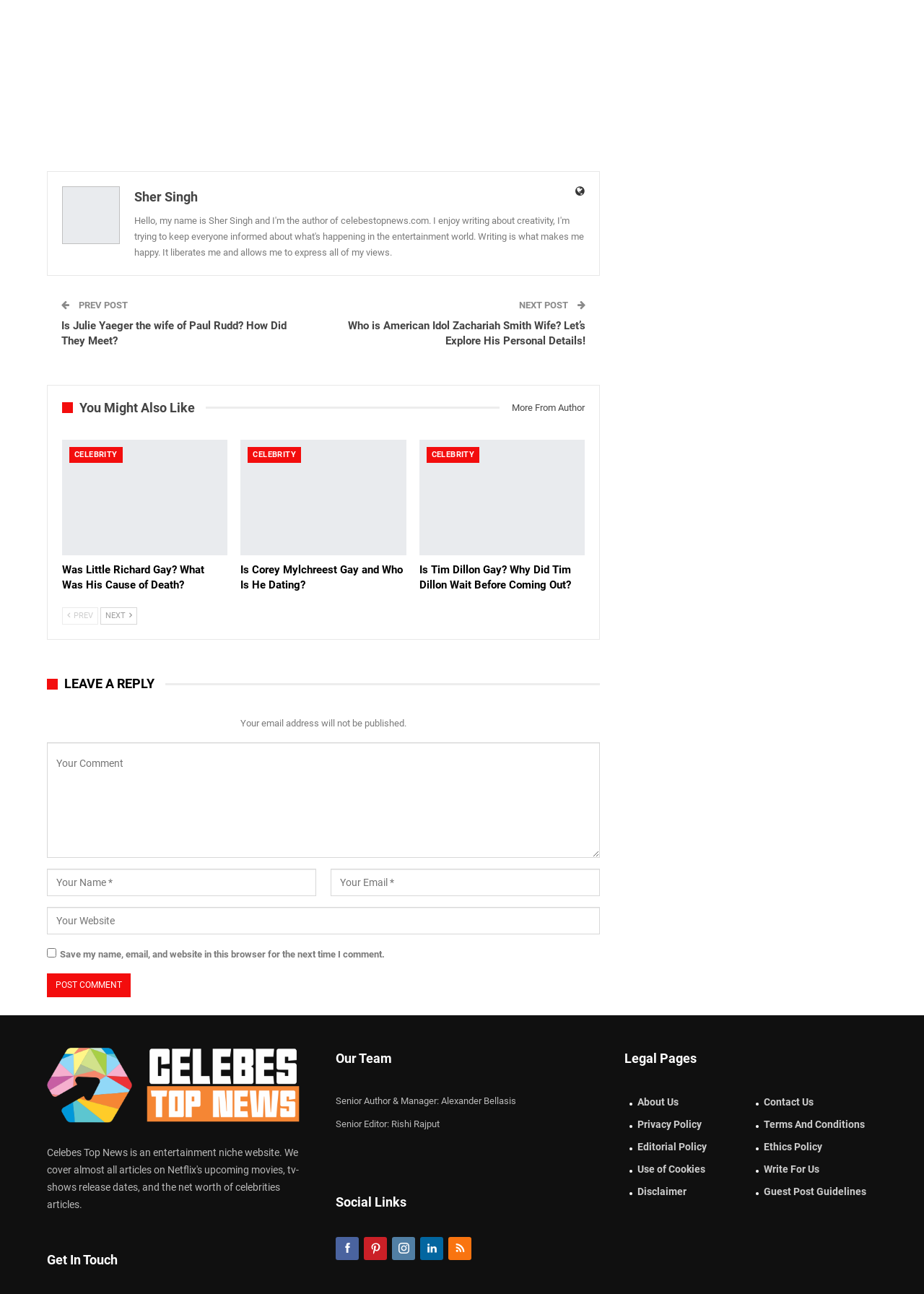What is the category of the article 'Is Julie Yaeger the wife of Paul Rudd? How Did They Meet?'?
Carefully analyze the image and provide a thorough answer to the question.

The article 'Is Julie Yaeger the wife of Paul Rudd? How Did They Meet?' is categorized under 'CELEBRITY' as it is related to the personal life of a celebrity, Paul Rudd.